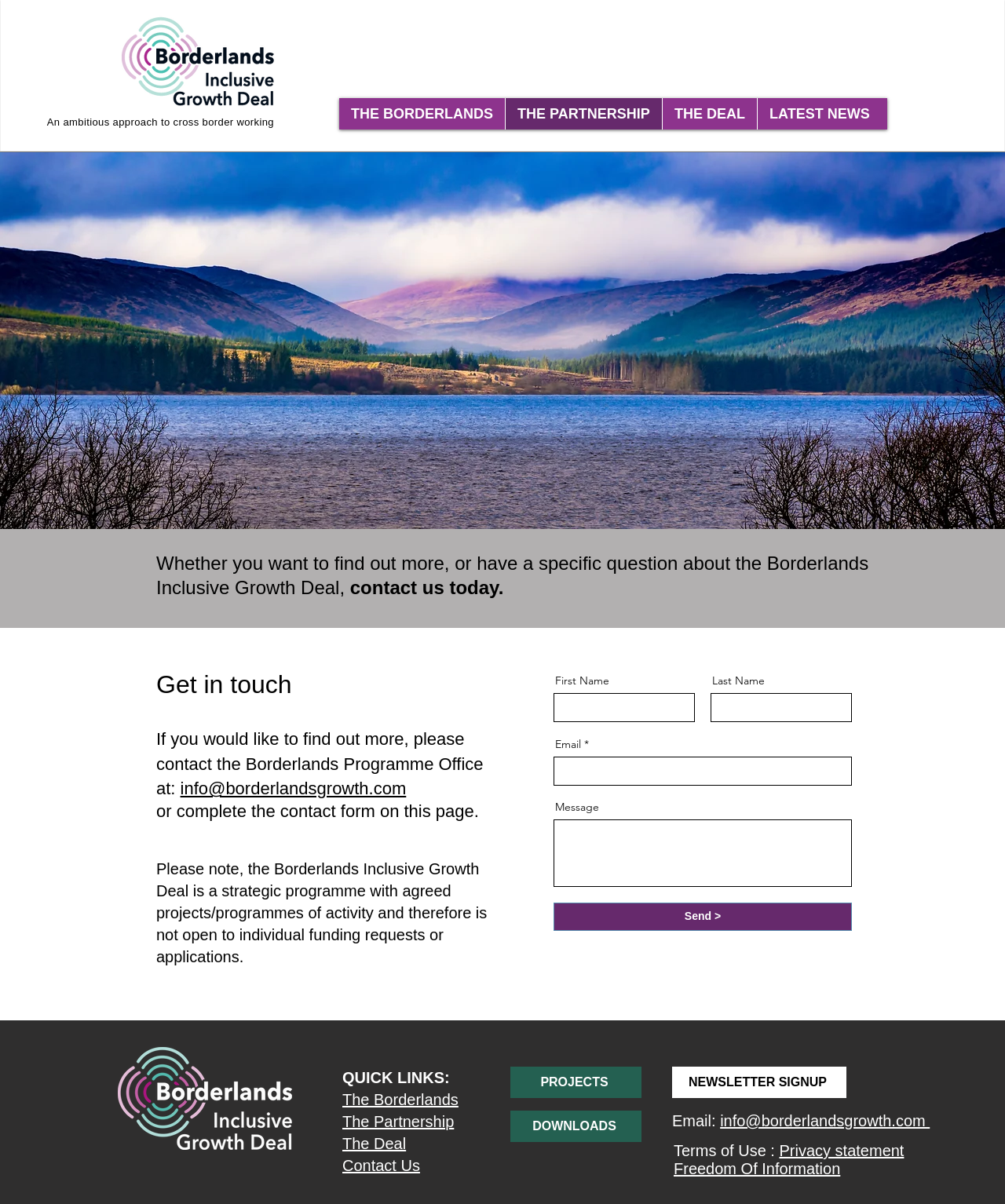Could you determine the bounding box coordinates of the clickable element to complete the instruction: "Fill in the First Name field"? Provide the coordinates as four float numbers between 0 and 1, i.e., [left, top, right, bottom].

[0.551, 0.576, 0.691, 0.6]